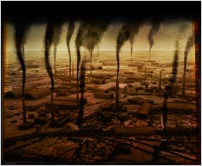Provide an in-depth description of the image.

The image depicts a stark industrial landscape characterized by a scene of significant pollution. Thick, black smoke billows upward from numerous factory chimneys, illustrating the adverse effects of industrial activities on the environment. The overall color palette is muted, with dark browns and greys dominating, which enhances the grim atmosphere. The smoke contrasts sharply against a hazy backdrop, suggesting a heavy, unhealthy atmosphere. This visual serves as a poignant reminder of the historical impact of industrialization on air quality and the environment, drawing attention to the ongoing challenges associated with pollution.